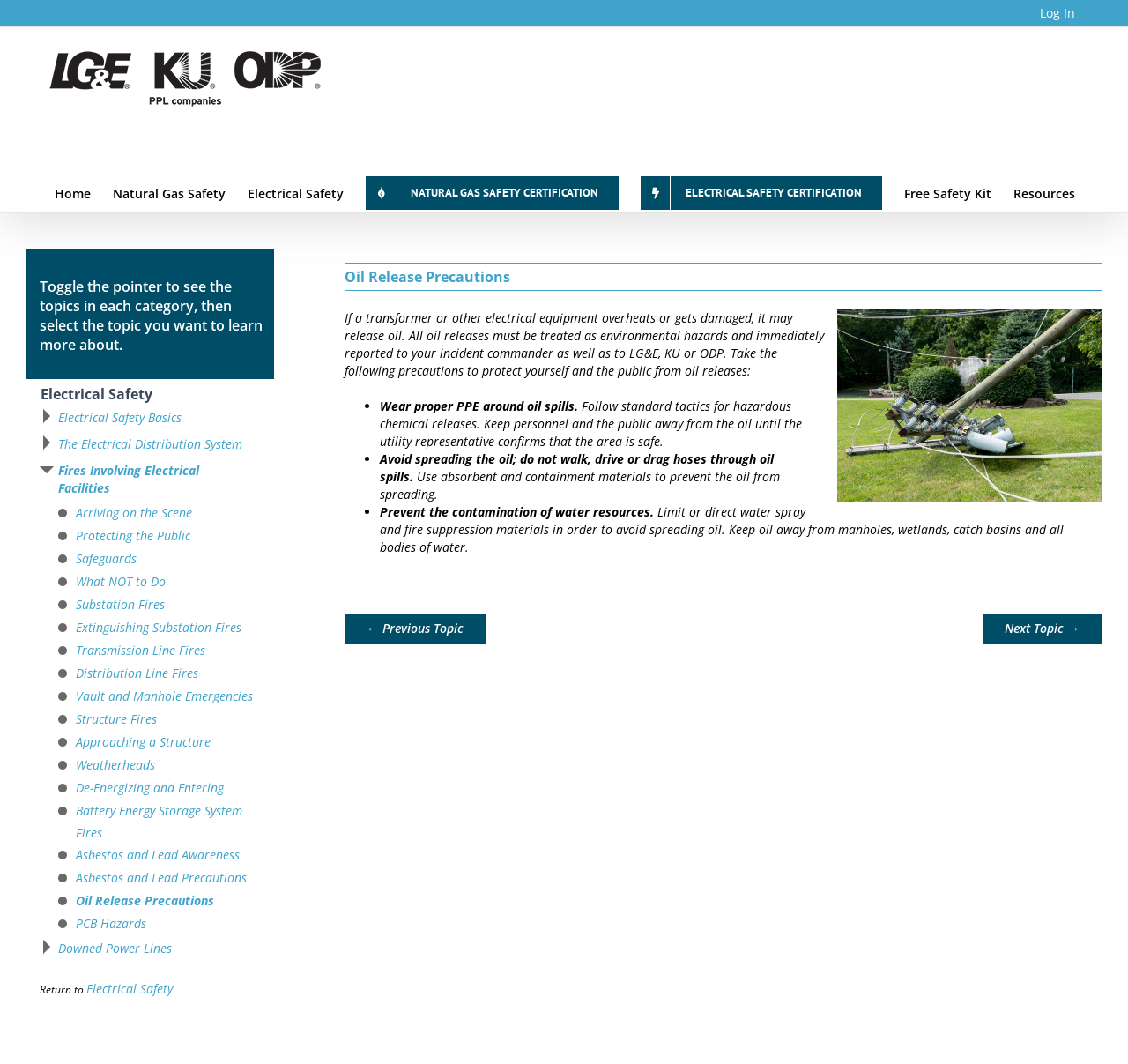Determine the bounding box coordinates of the clickable element to achieve the following action: 'Log in to the system'. Provide the coordinates as four float values between 0 and 1, formatted as [left, top, right, bottom].

[0.922, 0.004, 0.953, 0.02]